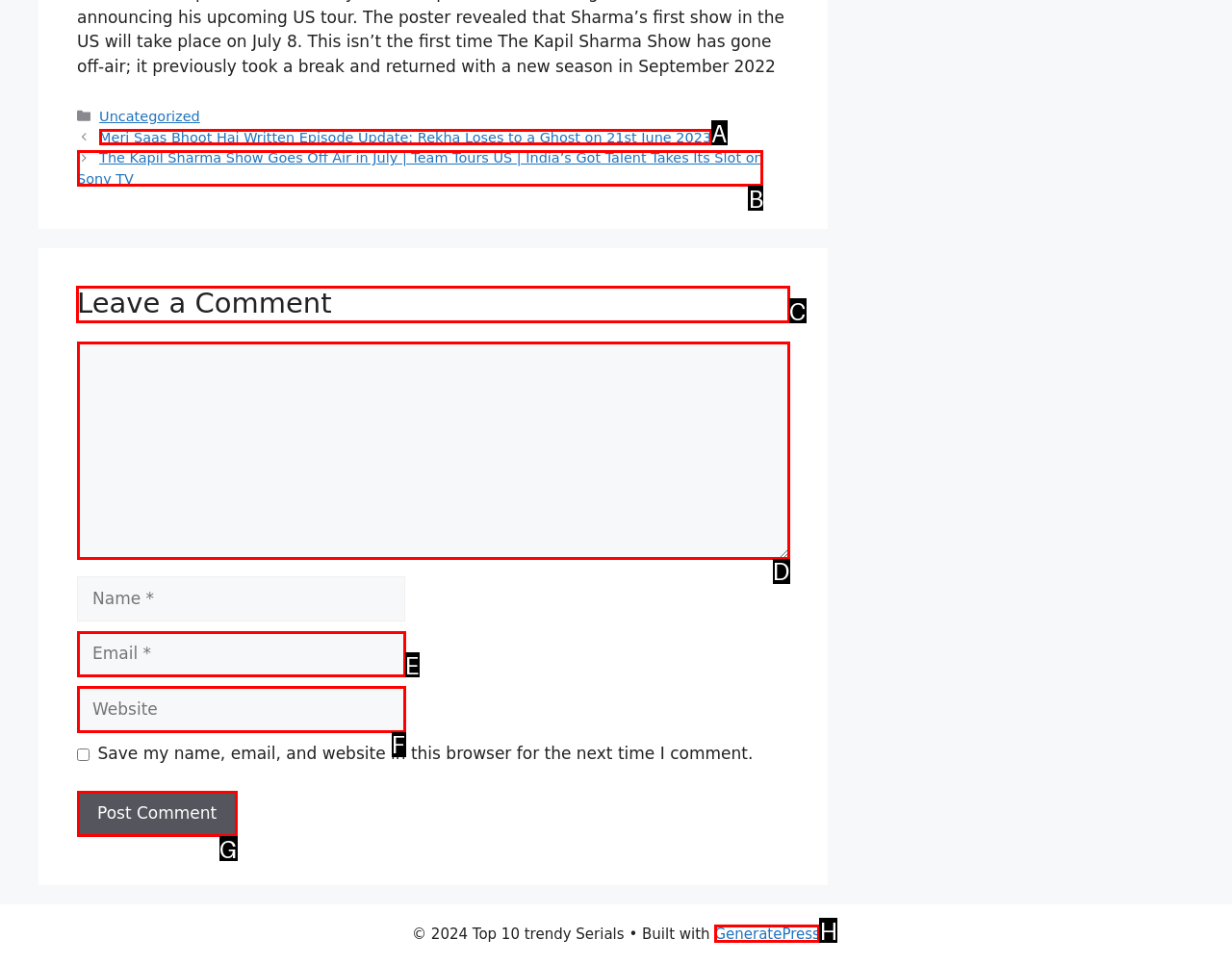Determine which HTML element to click on in order to complete the action: Leave a comment.
Reply with the letter of the selected option.

C